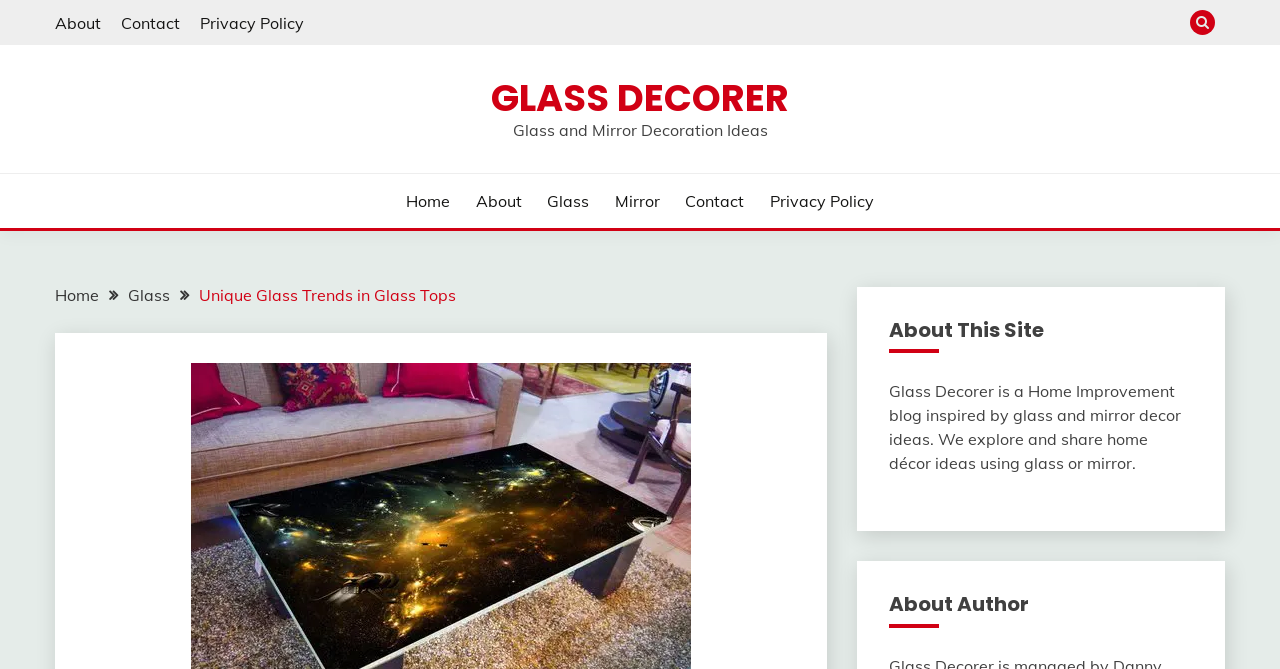Specify the bounding box coordinates of the element's area that should be clicked to execute the given instruction: "visit glass decorer page". The coordinates should be four float numbers between 0 and 1, i.e., [left, top, right, bottom].

[0.384, 0.108, 0.616, 0.185]